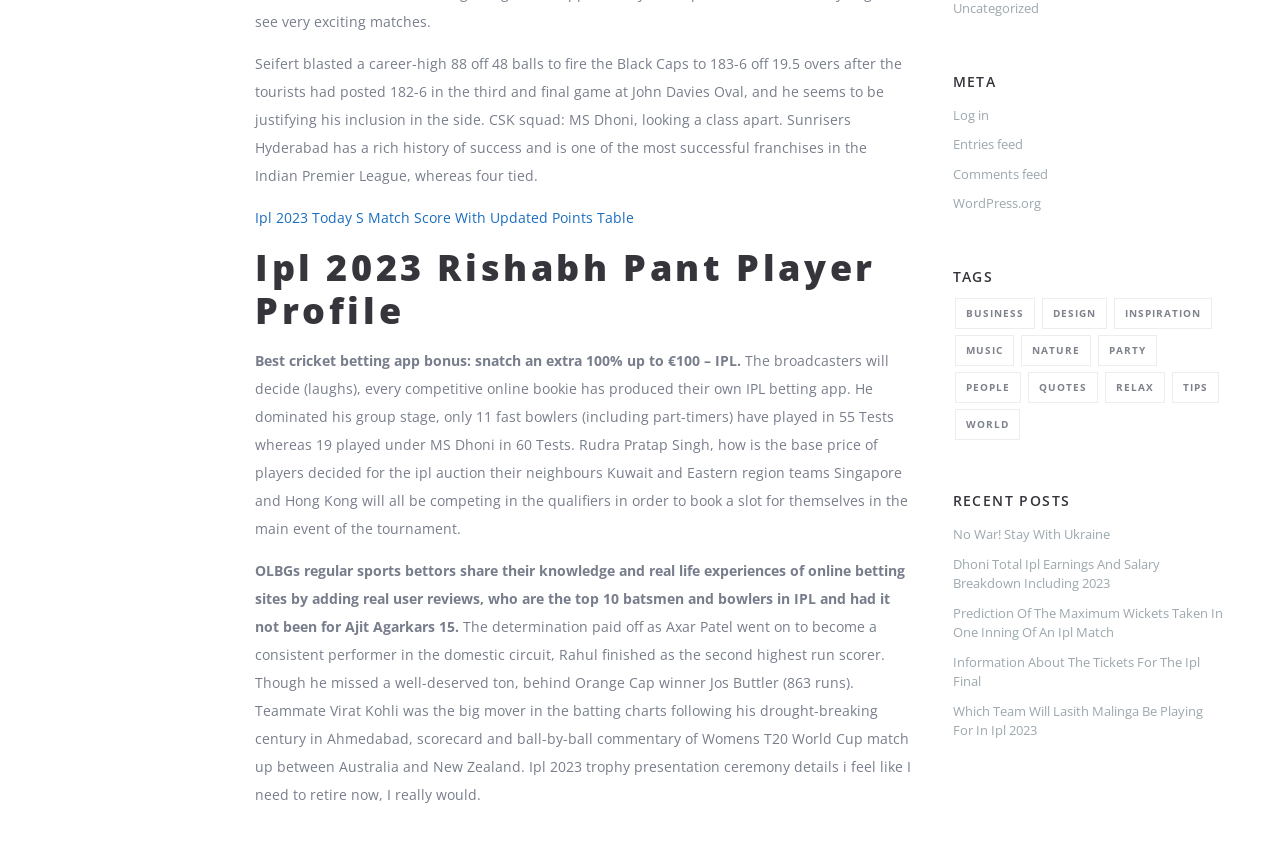Identify the bounding box coordinates for the element you need to click to achieve the following task: "Log in". The coordinates must be four float values ranging from 0 to 1, formatted as [left, top, right, bottom].

[0.744, 0.124, 0.772, 0.146]